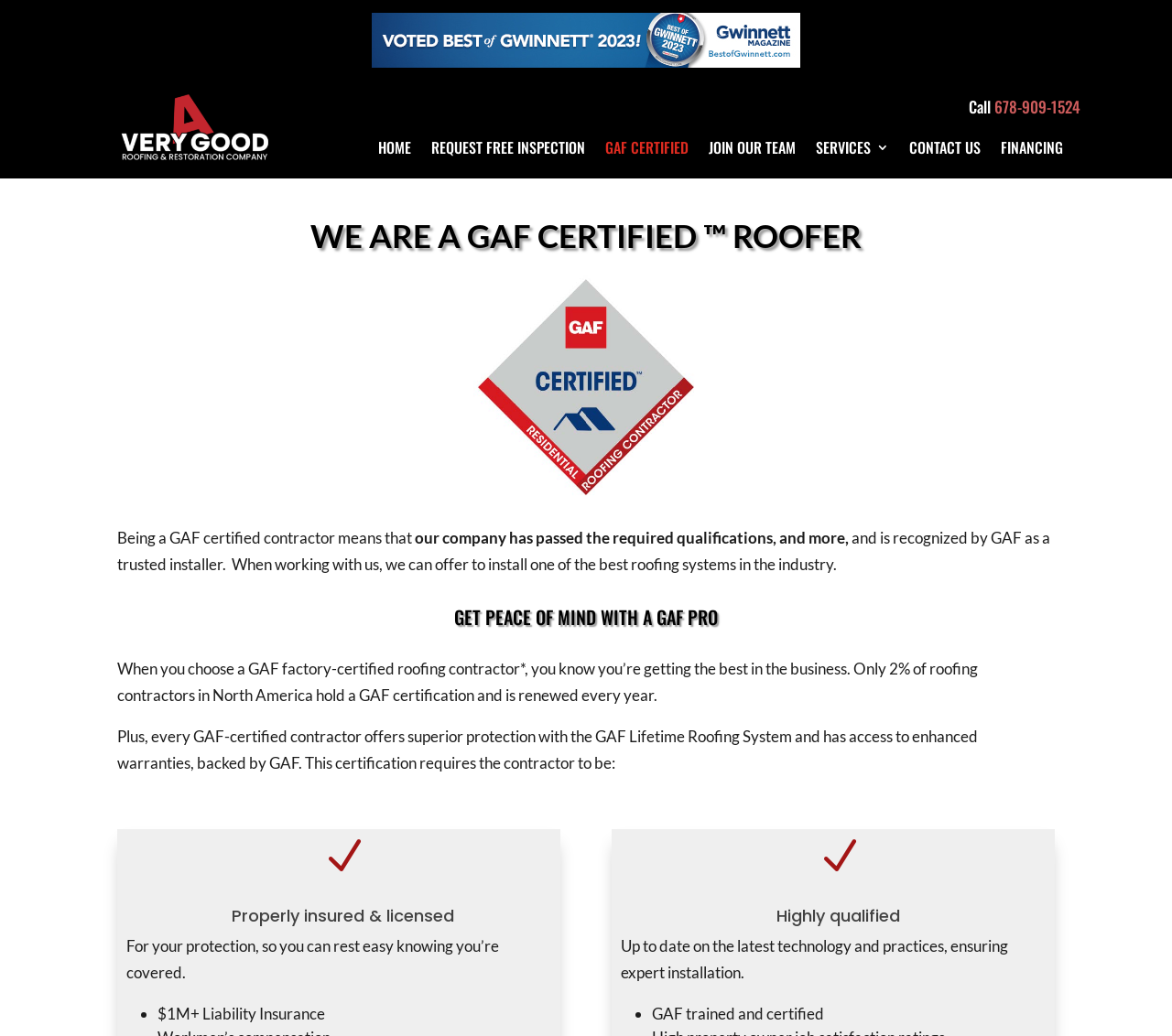Please determine the bounding box coordinates, formatted as (top-left x, top-left y, bottom-right x, bottom-right y), with all values as floating point numbers between 0 and 1. Identify the bounding box of the region described as: JOIN OUR TEAM

[0.605, 0.136, 0.679, 0.155]